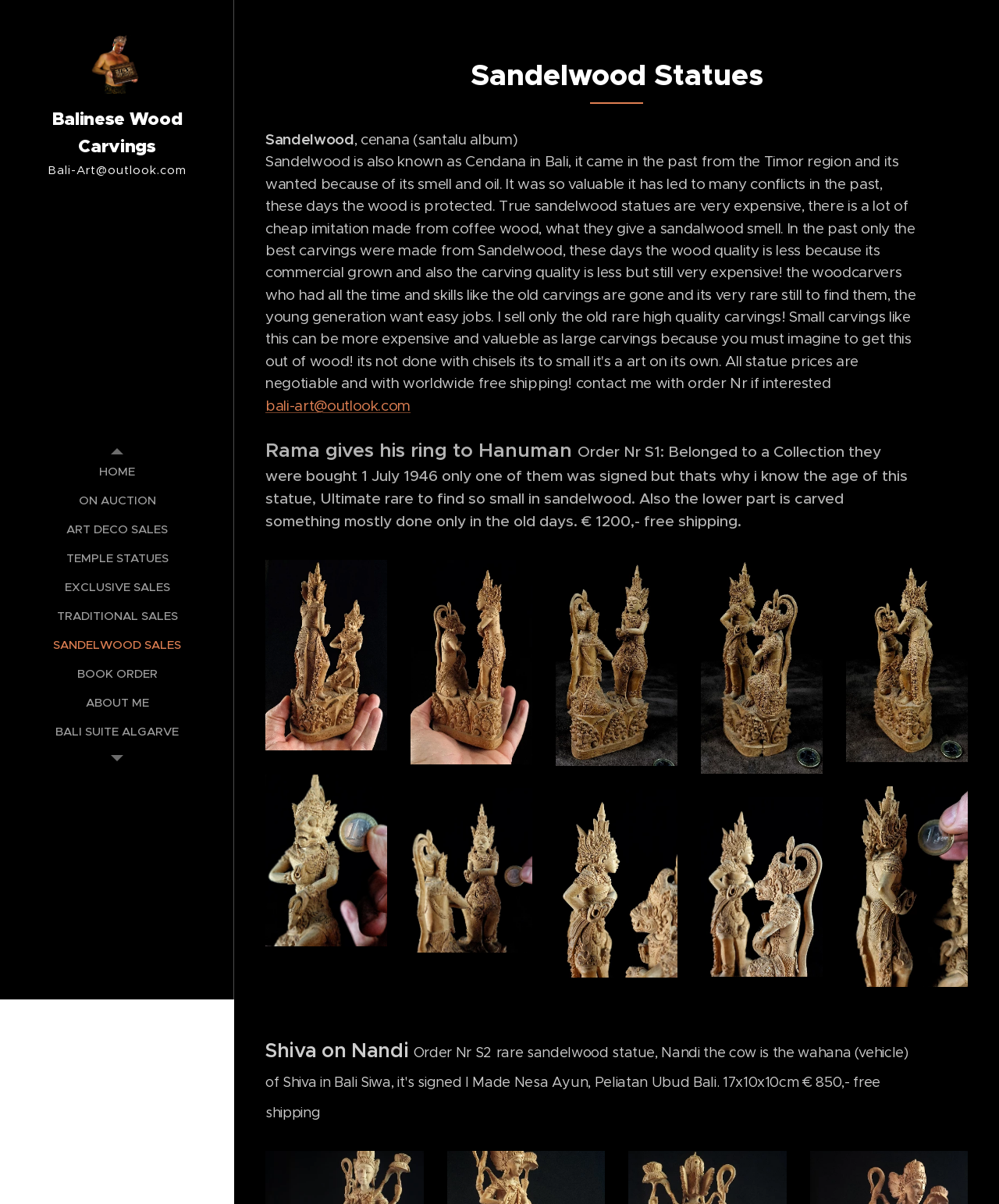Give a one-word or one-phrase response to the question:
How many links are there in the navigation menu?

11